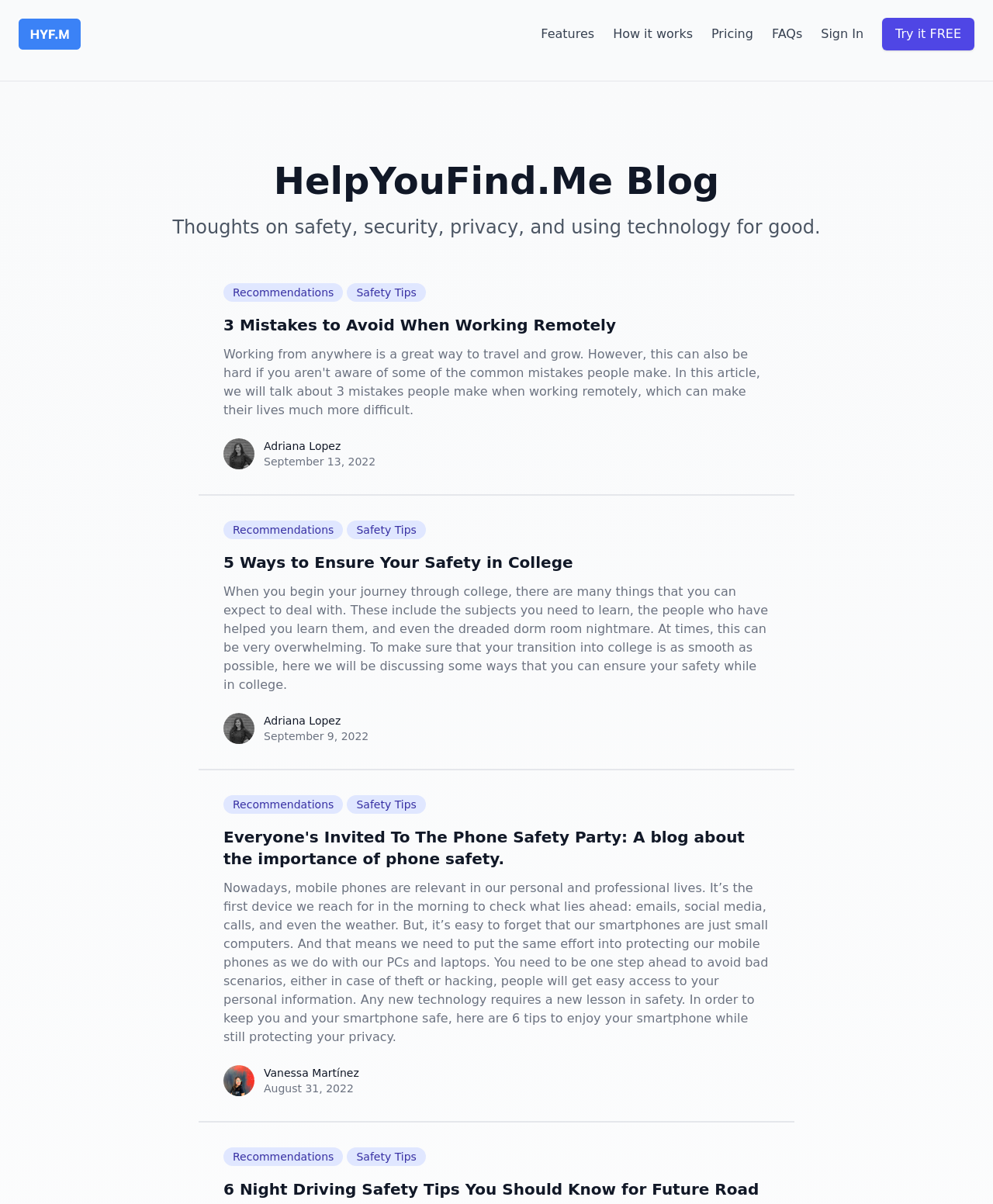Identify the bounding box coordinates of the specific part of the webpage to click to complete this instruction: "Sign in to the account".

[0.827, 0.021, 0.87, 0.036]